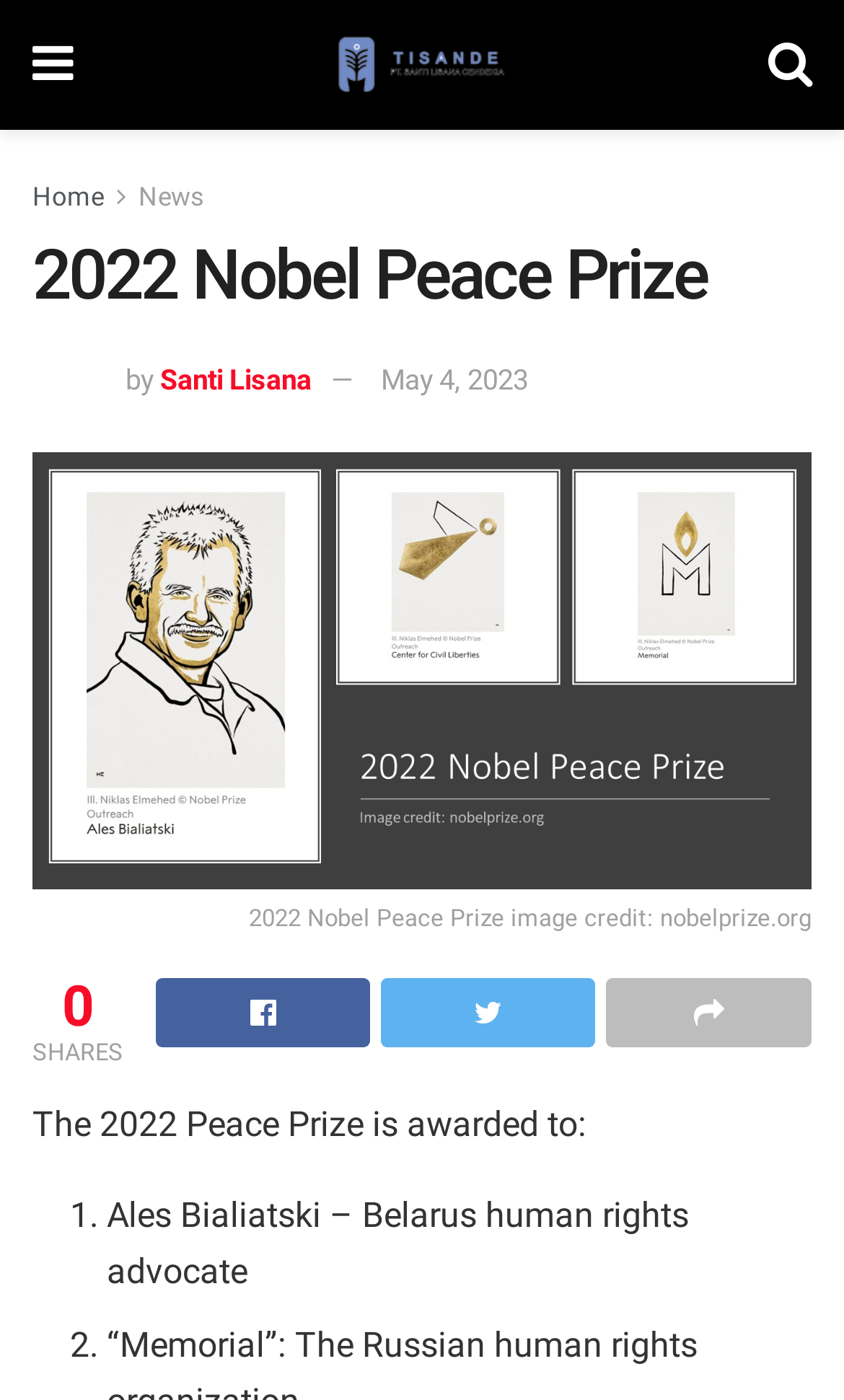Using the information in the image, give a detailed answer to the following question: What is the name of the human rights advocate?

I found the answer by looking at the list of awardees of the 2022 Peace Prize, which is presented in a list format on the webpage. The first item in the list is 'Ales Bialiatski – Belarus human rights advocate'.